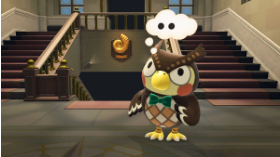What is above the character's head? Please answer the question using a single word or phrase based on the image.

Thought bubble